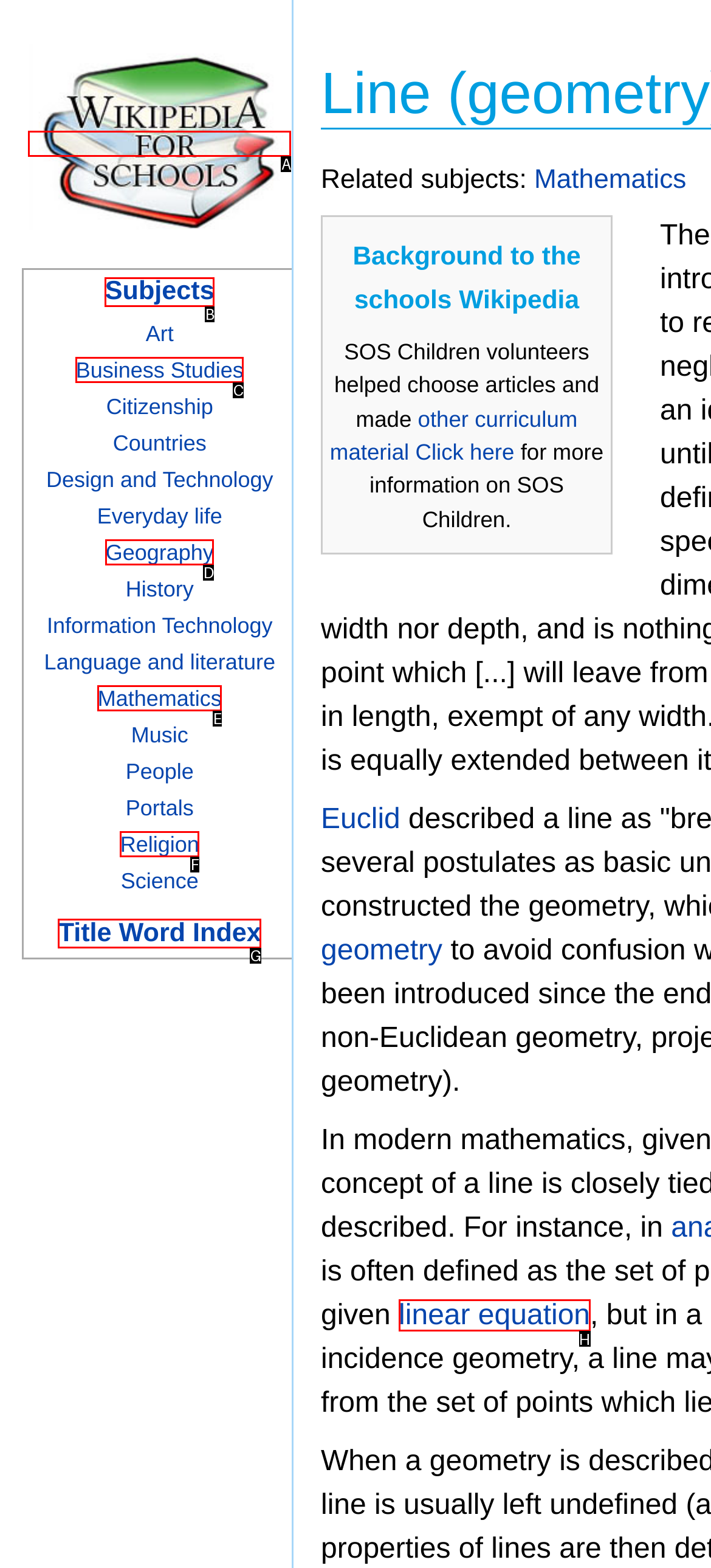For the task: Learn about linear equation, specify the letter of the option that should be clicked. Answer with the letter only.

H